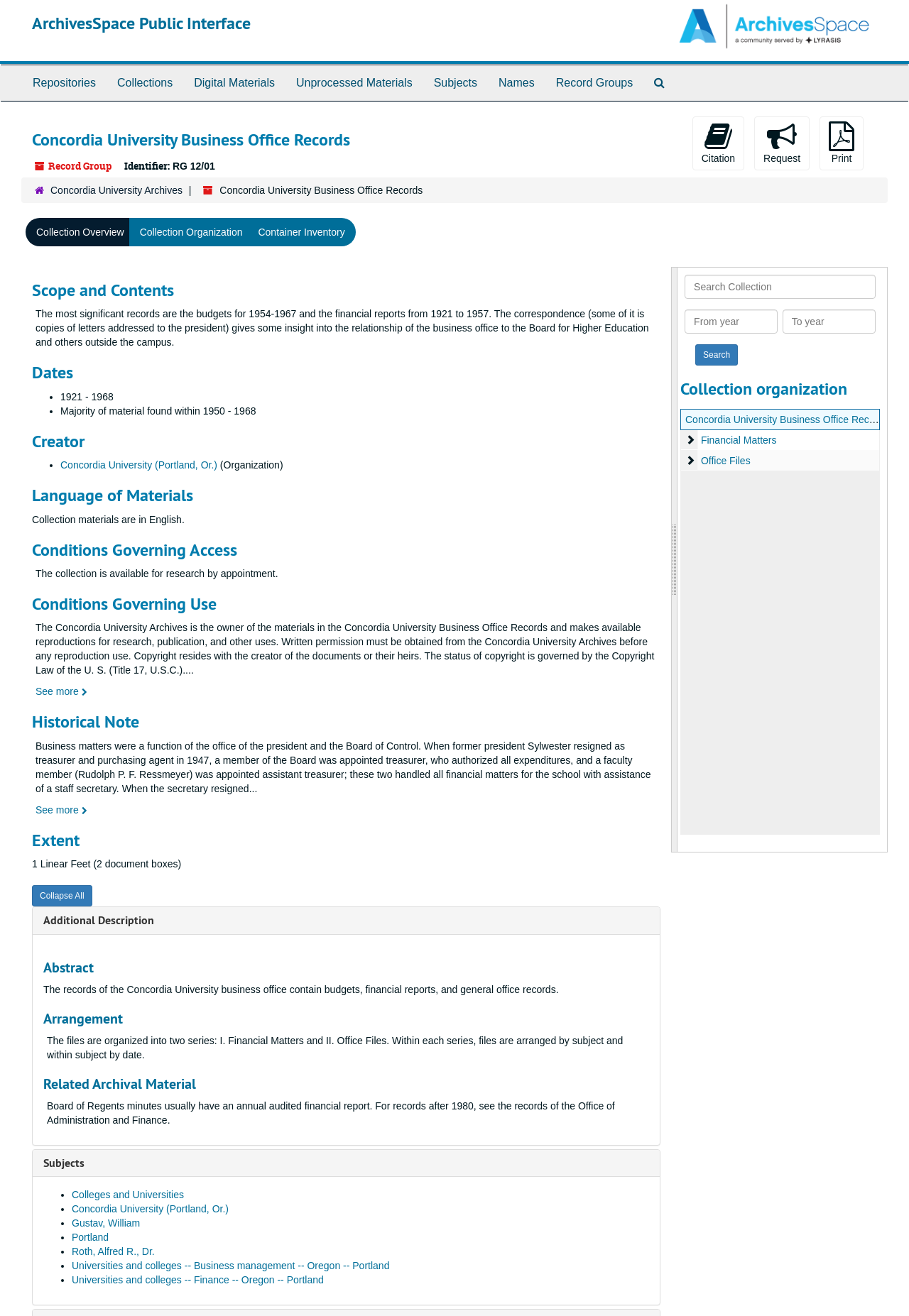Determine the bounding box coordinates of the clickable element to achieve the following action: 'Click on the 'Repositories' link'. Provide the coordinates as four float values between 0 and 1, formatted as [left, top, right, bottom].

[0.024, 0.05, 0.117, 0.077]